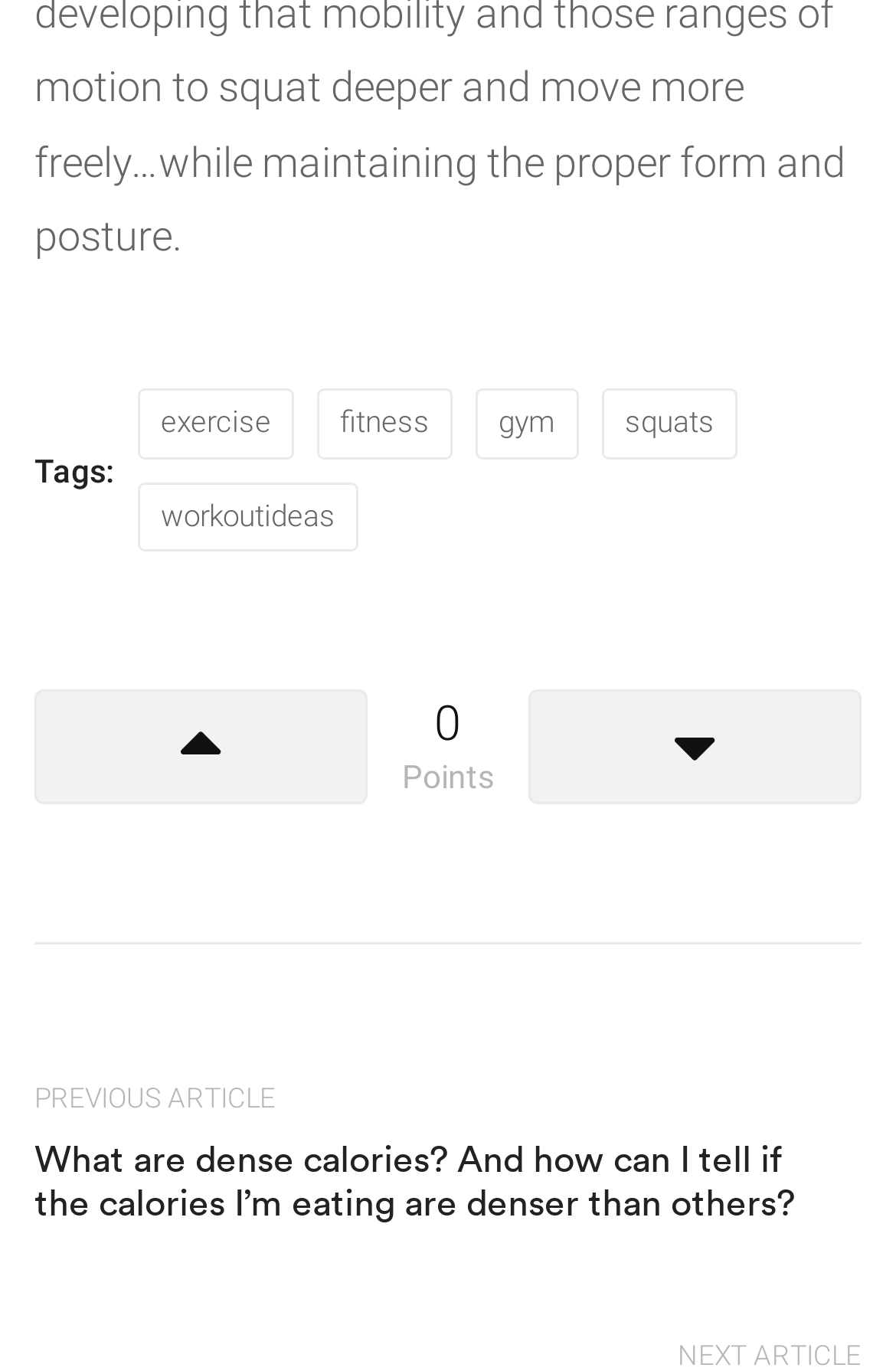Locate the bounding box coordinates of the element that should be clicked to execute the following instruction: "Click on Smart Stories".

None